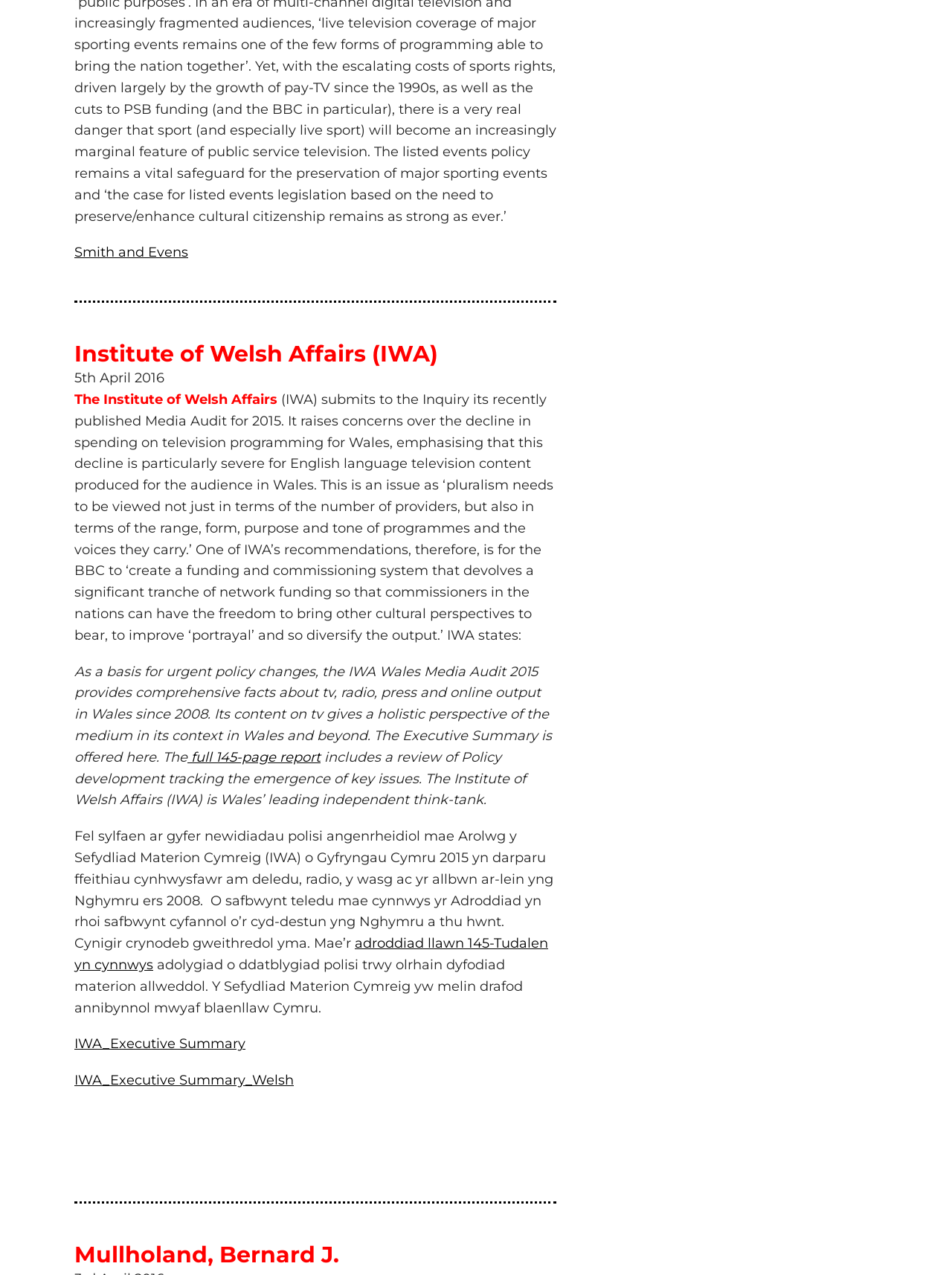What is the date mentioned in the webpage?
Answer the question with just one word or phrase using the image.

5th April 2016